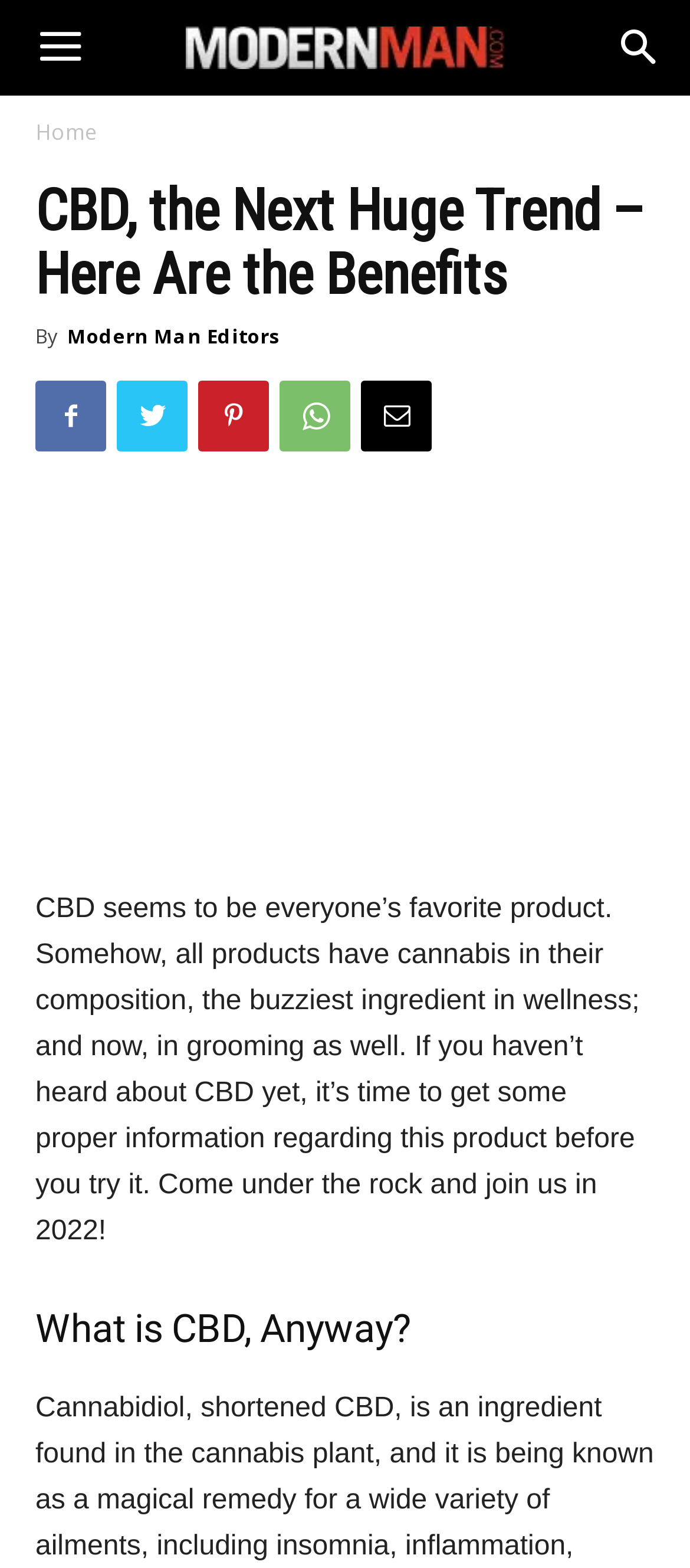Use a single word or phrase to answer the question: 
What is the topic of the article?

CBD